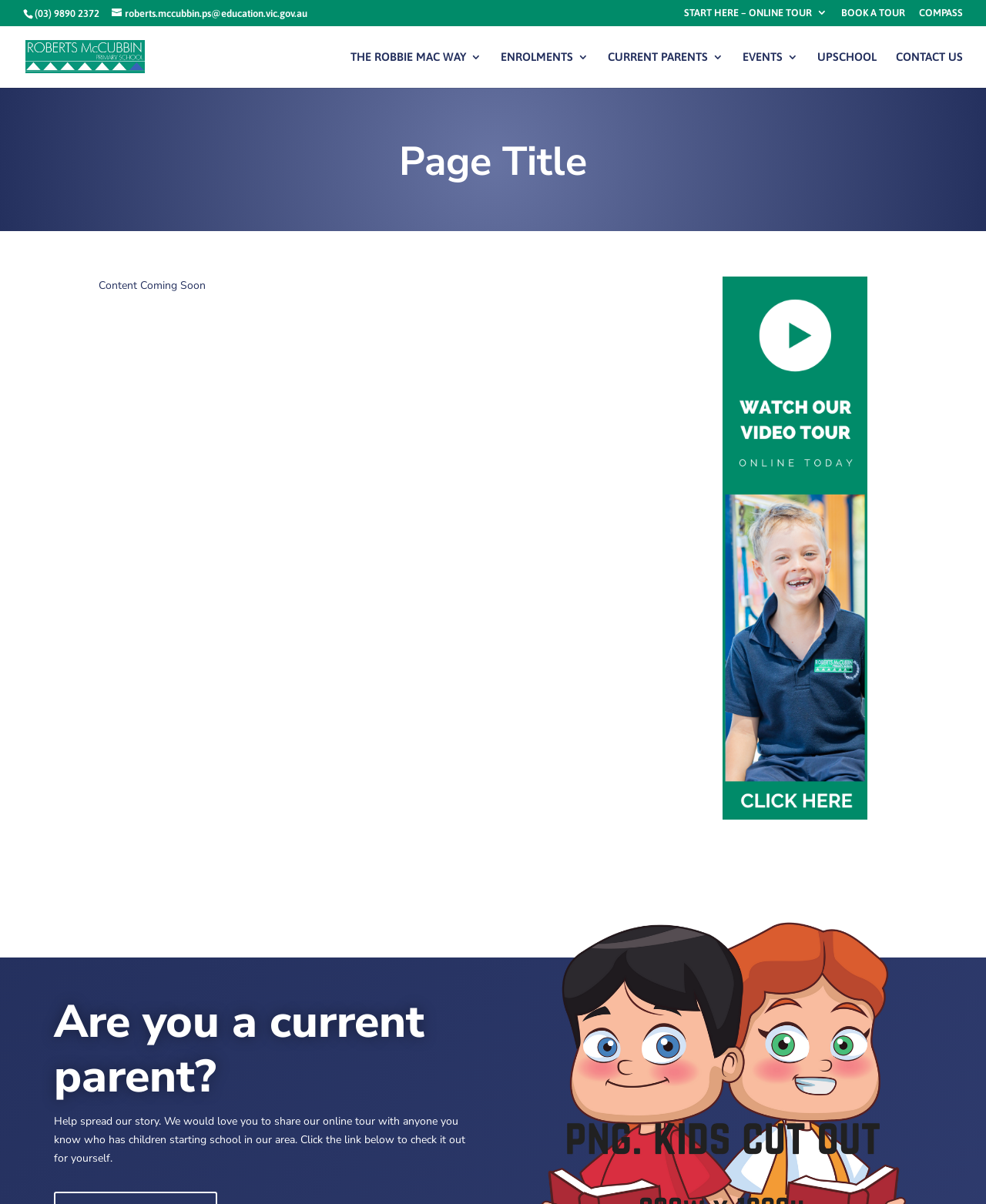Identify the bounding box coordinates of the clickable region to carry out the given instruction: "Contact us".

None